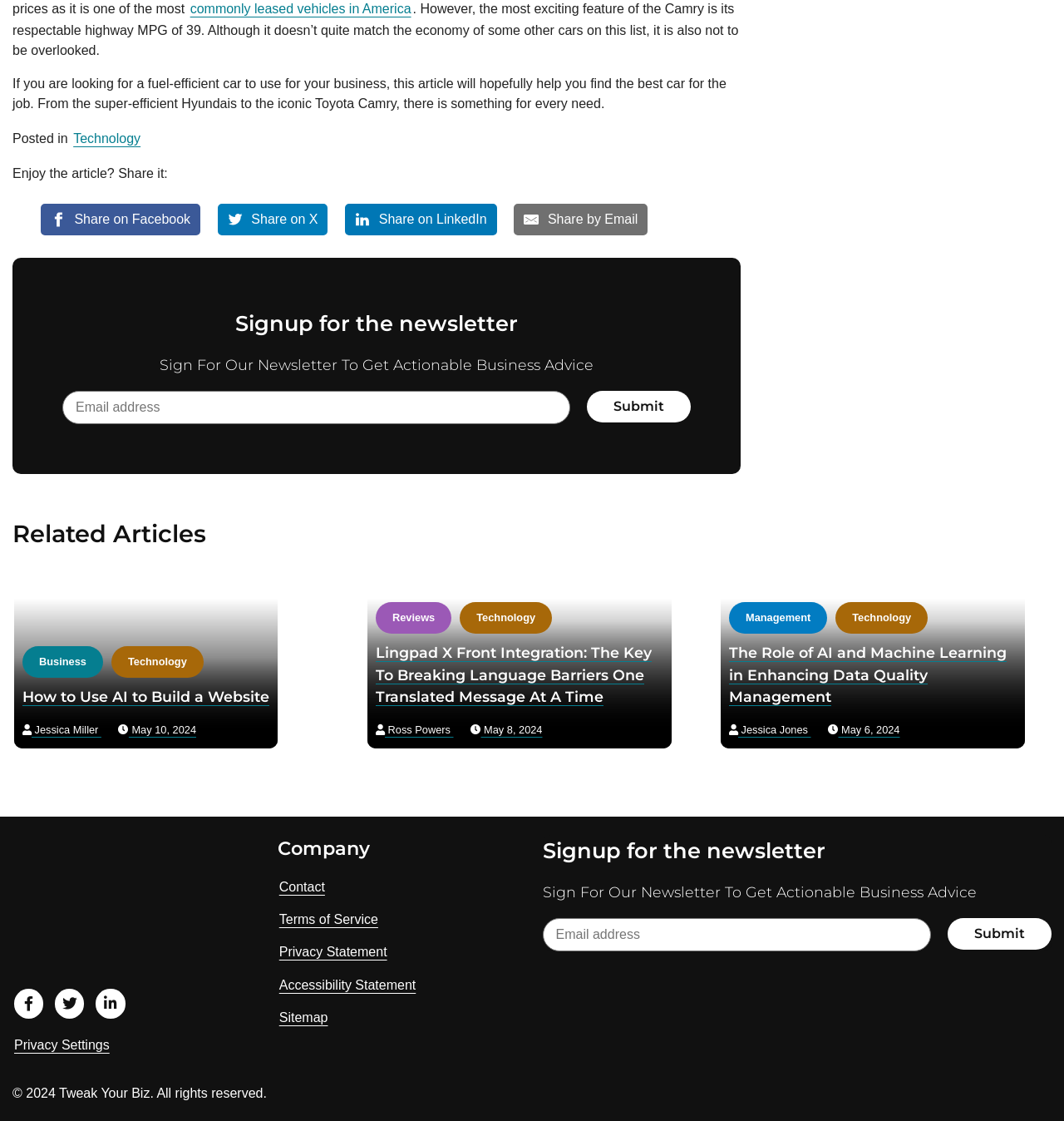Based on the image, please respond to the question with as much detail as possible:
What is the topic of the article by Jessica Miller?

The webpage has a link to an article by Jessica Miller, and the heading of the article is 'How to Use AI to Build a Website', indicating that the topic of the article is related to using AI in website building.